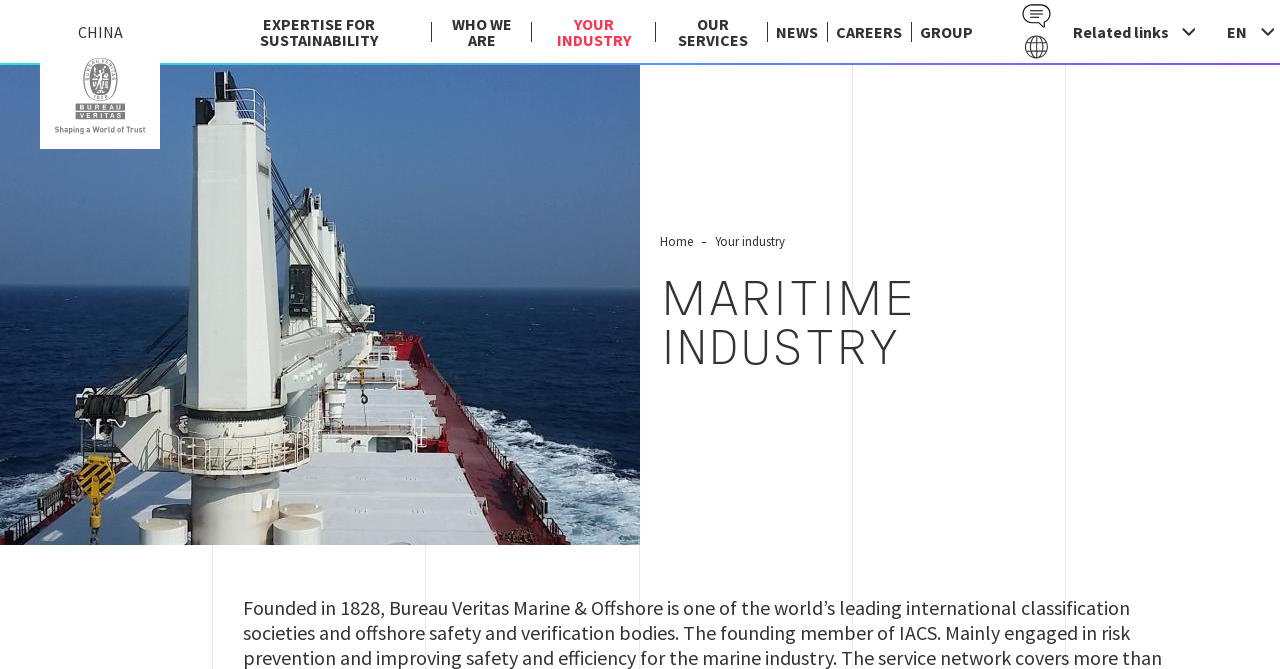Provide a thorough and detailed response to the question by examining the image: 
How many links are in the top navigation bar?

I counted the links in the top navigation bar, which are 'China', 'EXPERTISE FOR SUSTAINABILITY', 'WHO WE ARE', 'YOUR INDUSTRY', 'OUR SERVICES', 'NEWS', and 'CAREERS'. There are 7 links in total.